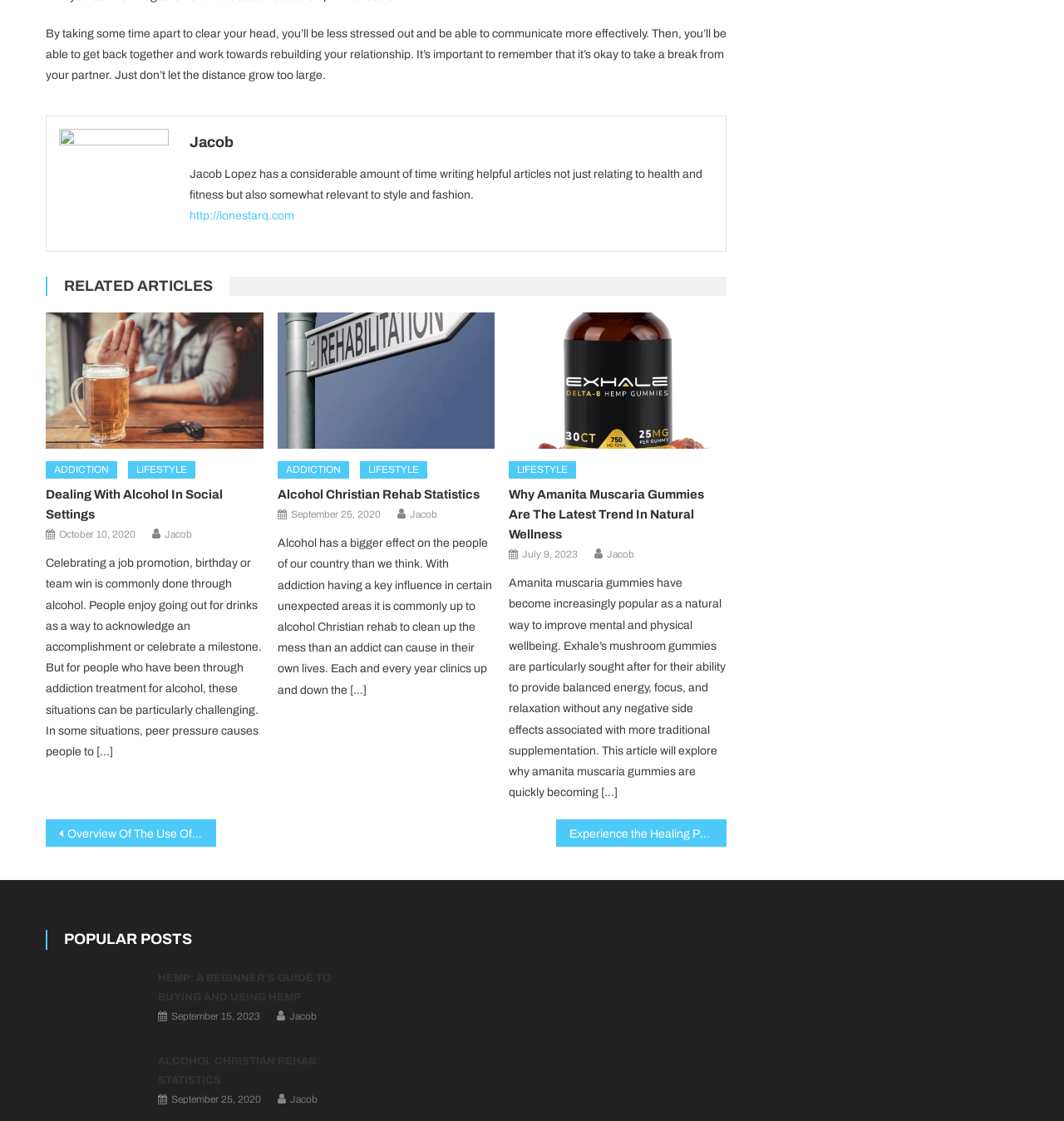What is the purpose of taking a break from your partner?
Using the visual information from the image, give a one-word or short-phrase answer.

to clear your head and communicate more effectively